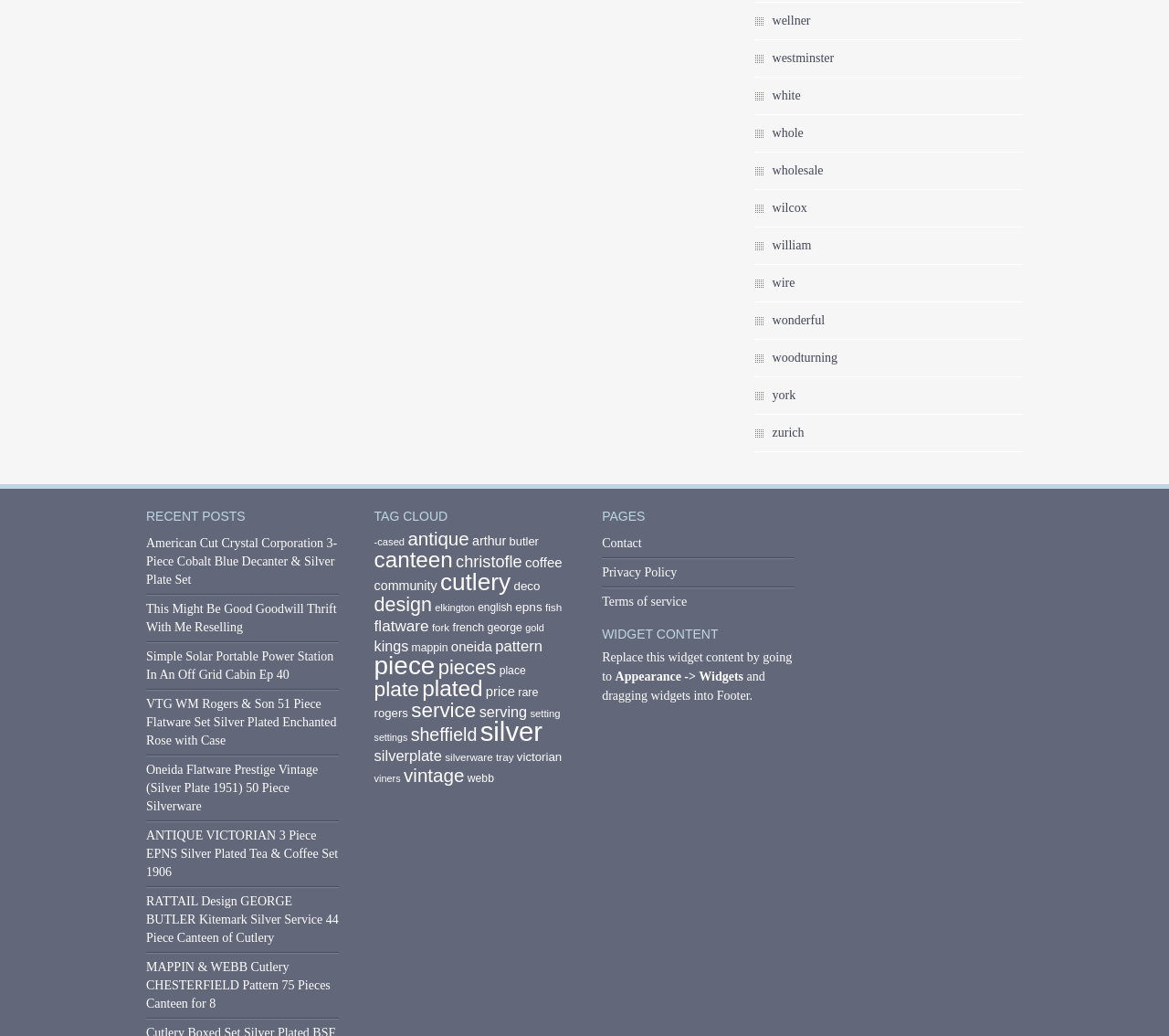Locate the bounding box coordinates of the clickable area to execute the instruction: "Go to the 'Contact' page". Provide the coordinates as four float numbers between 0 and 1, represented as [left, top, right, bottom].

[0.515, 0.518, 0.549, 0.531]